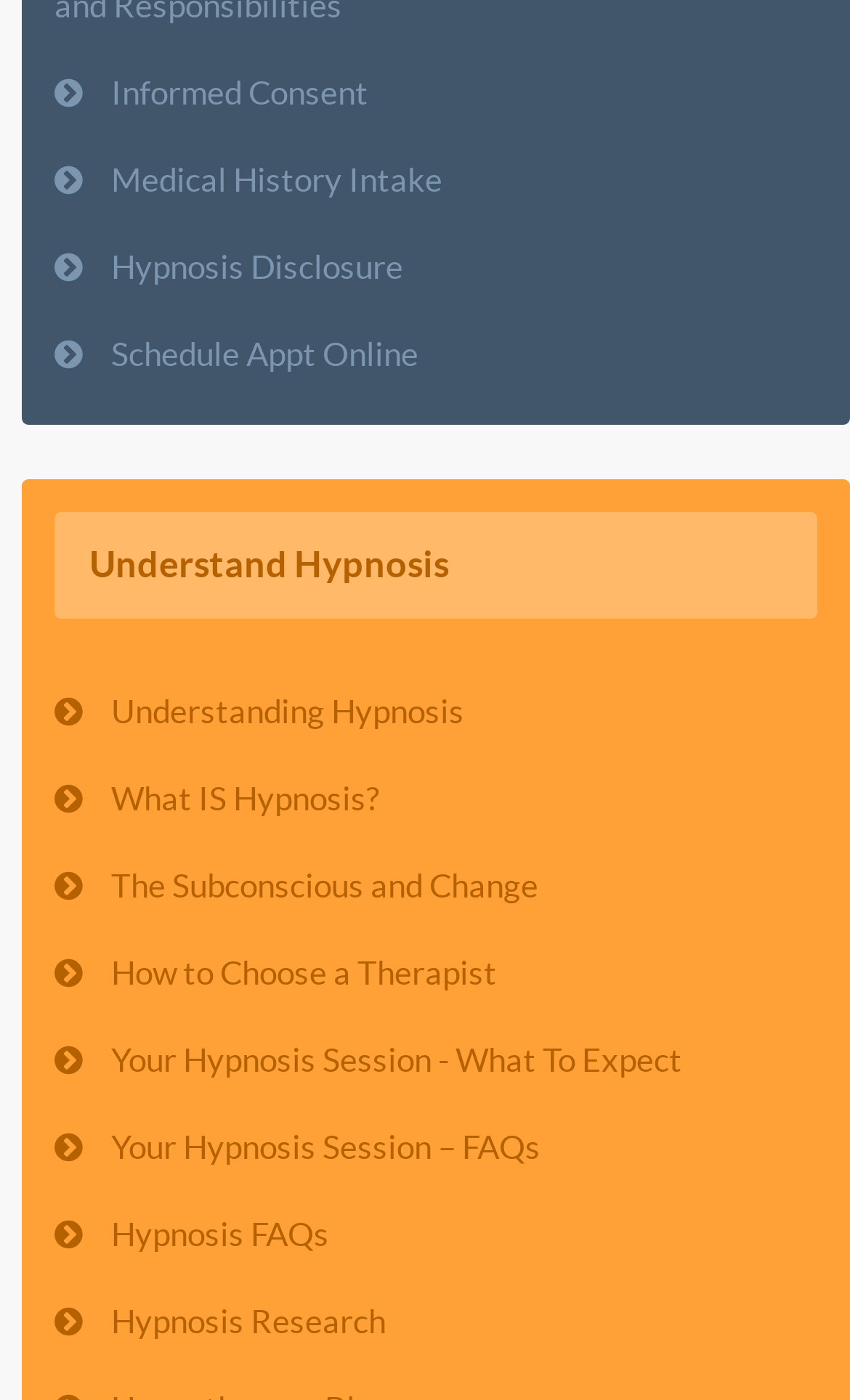Please identify the coordinates of the bounding box for the clickable region that will accomplish this instruction: "Read about understanding hypnosis".

[0.026, 0.481, 1.0, 0.536]